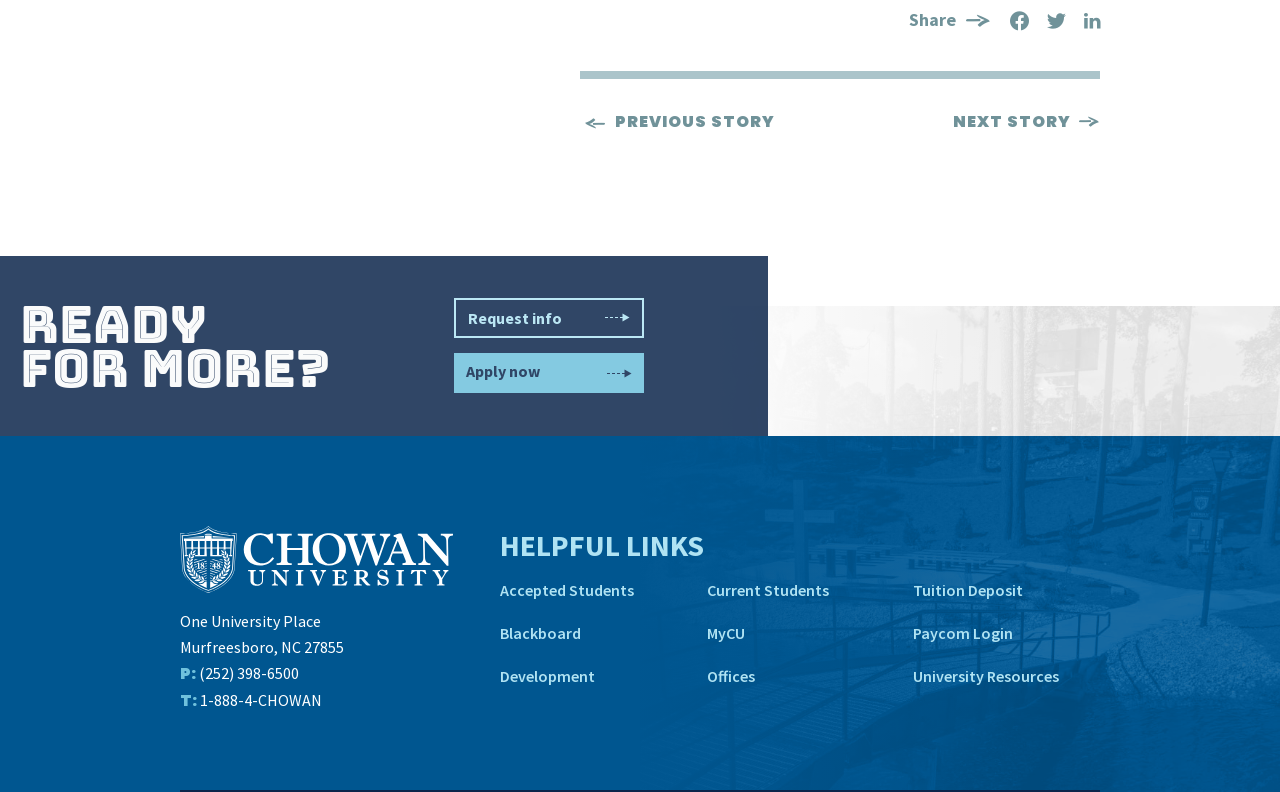Answer this question in one word or a short phrase: What are the social media links available?

Facebook, Twitter, Linkedin